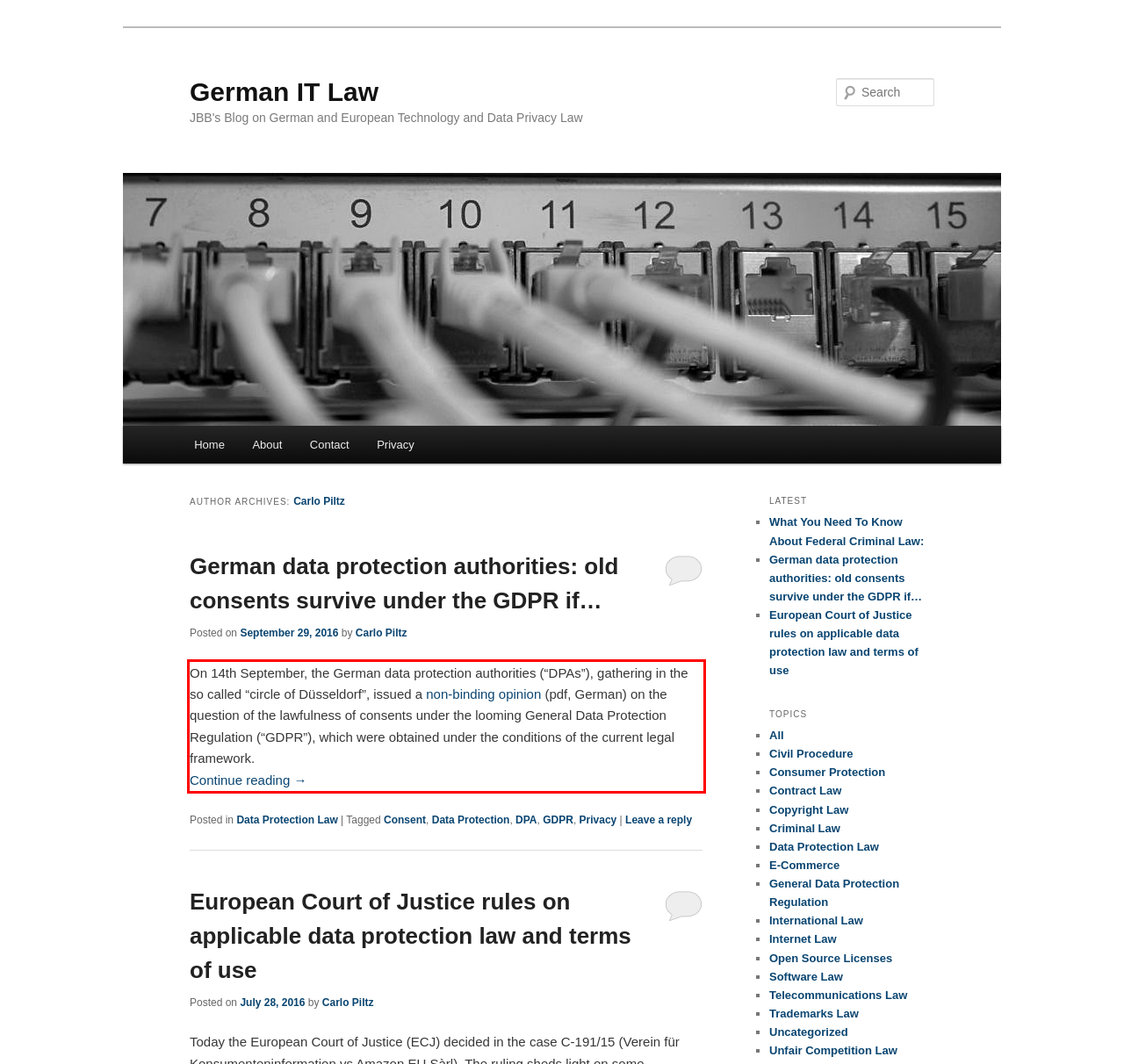Observe the screenshot of the webpage, locate the red bounding box, and extract the text content within it.

On 14th September, the German data protection authorities (“DPAs”), gathering in the so called “circle of Düsseldorf”, issued a non-binding opinion (pdf, German) on the question of the lawfulness of consents under the looming General Data Protection Regulation (“GDPR”), which were obtained under the conditions of the current legal framework. Continue reading →